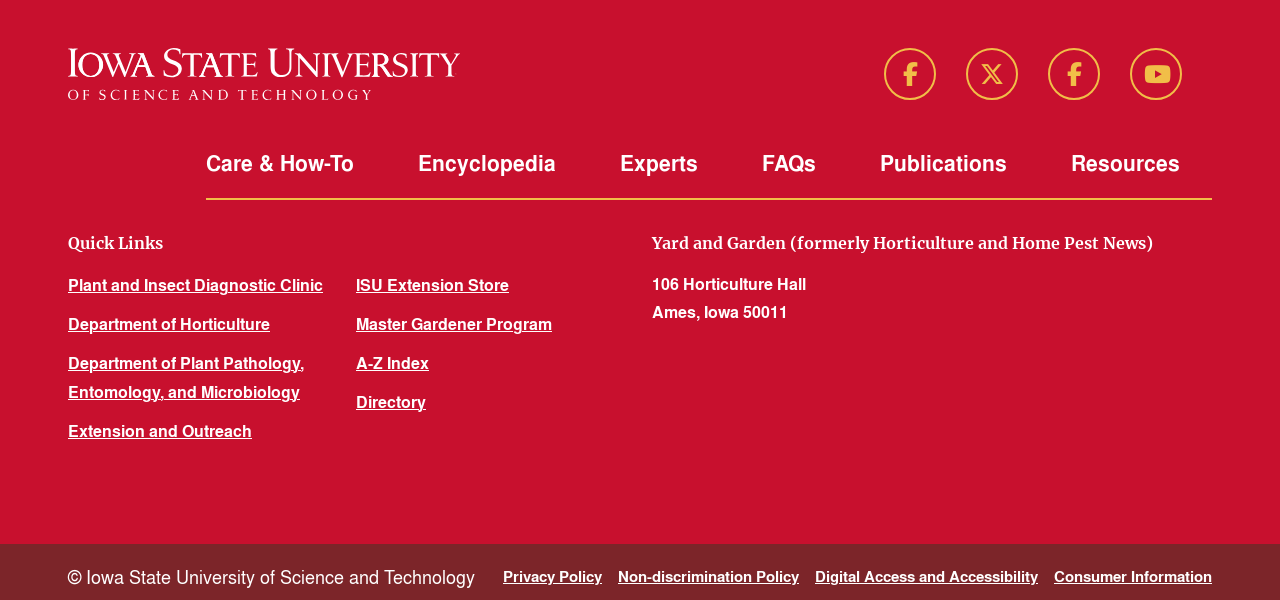Please identify the bounding box coordinates of the clickable element to fulfill the following instruction: "Check Privacy Policy". The coordinates should be four float numbers between 0 and 1, i.e., [left, top, right, bottom].

[0.393, 0.94, 0.47, 0.985]